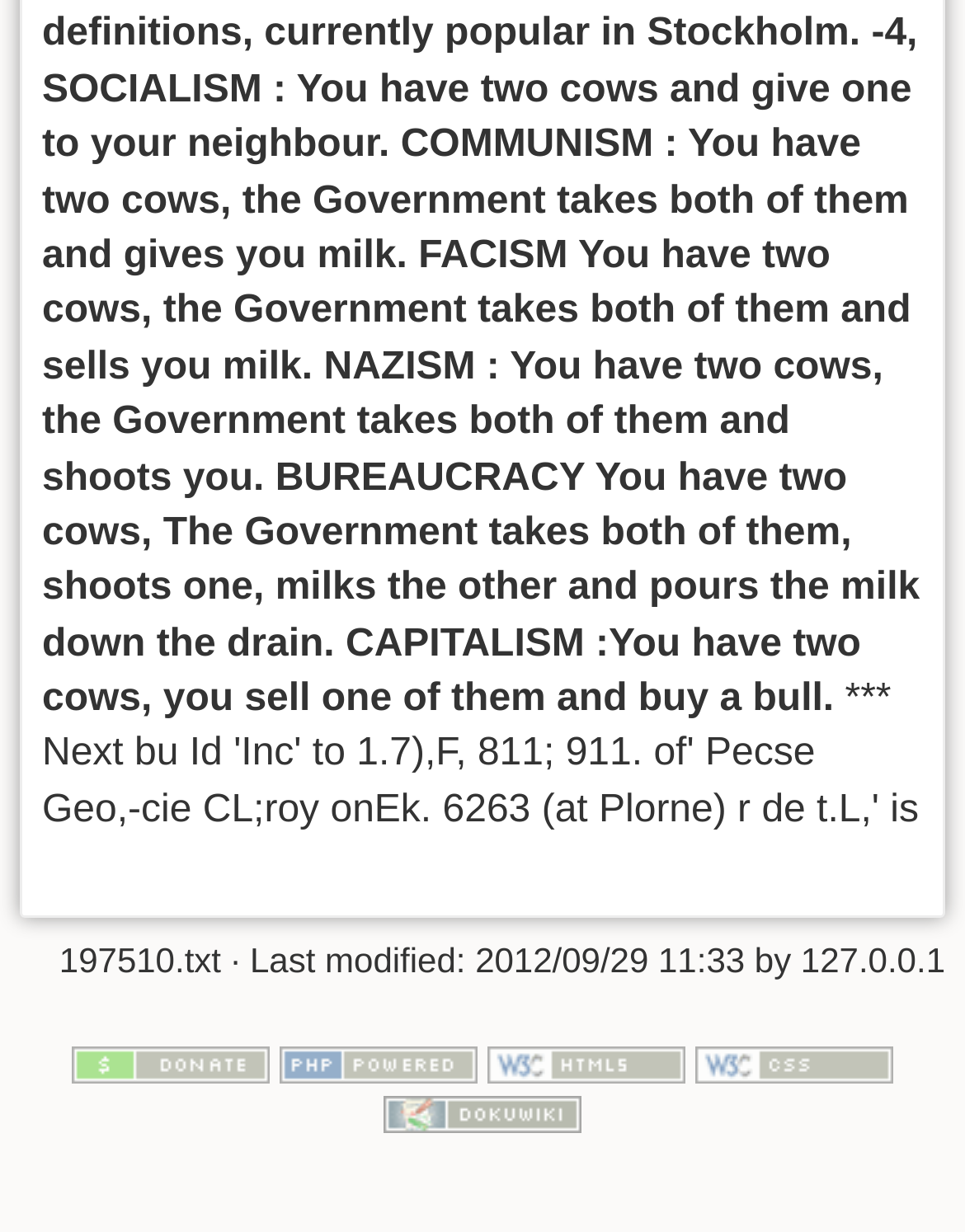Please find the bounding box coordinates (top-left x, top-left y, bottom-right x, bottom-right y) in the screenshot for the UI element described as follows: Home

None